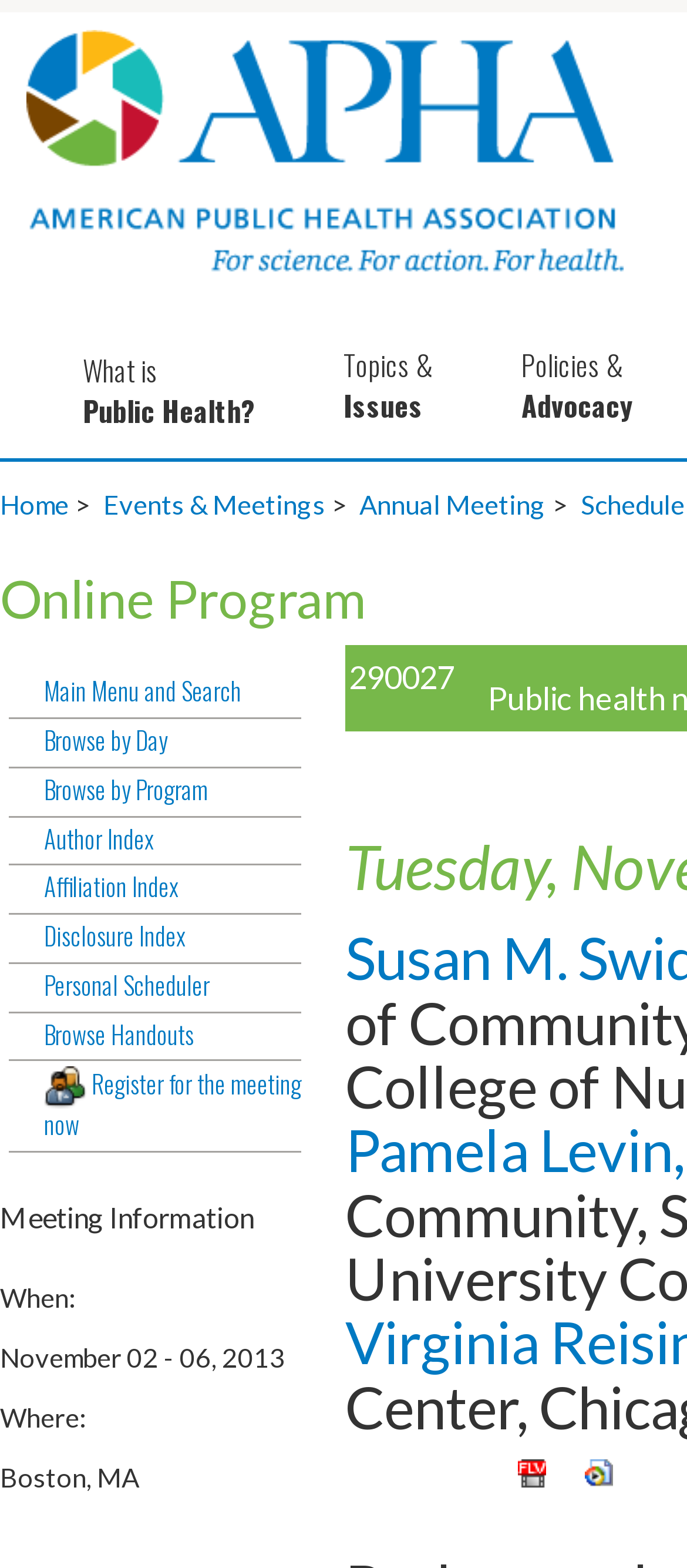Please give a one-word or short phrase response to the following question: 
How many links are there in the main menu?

7